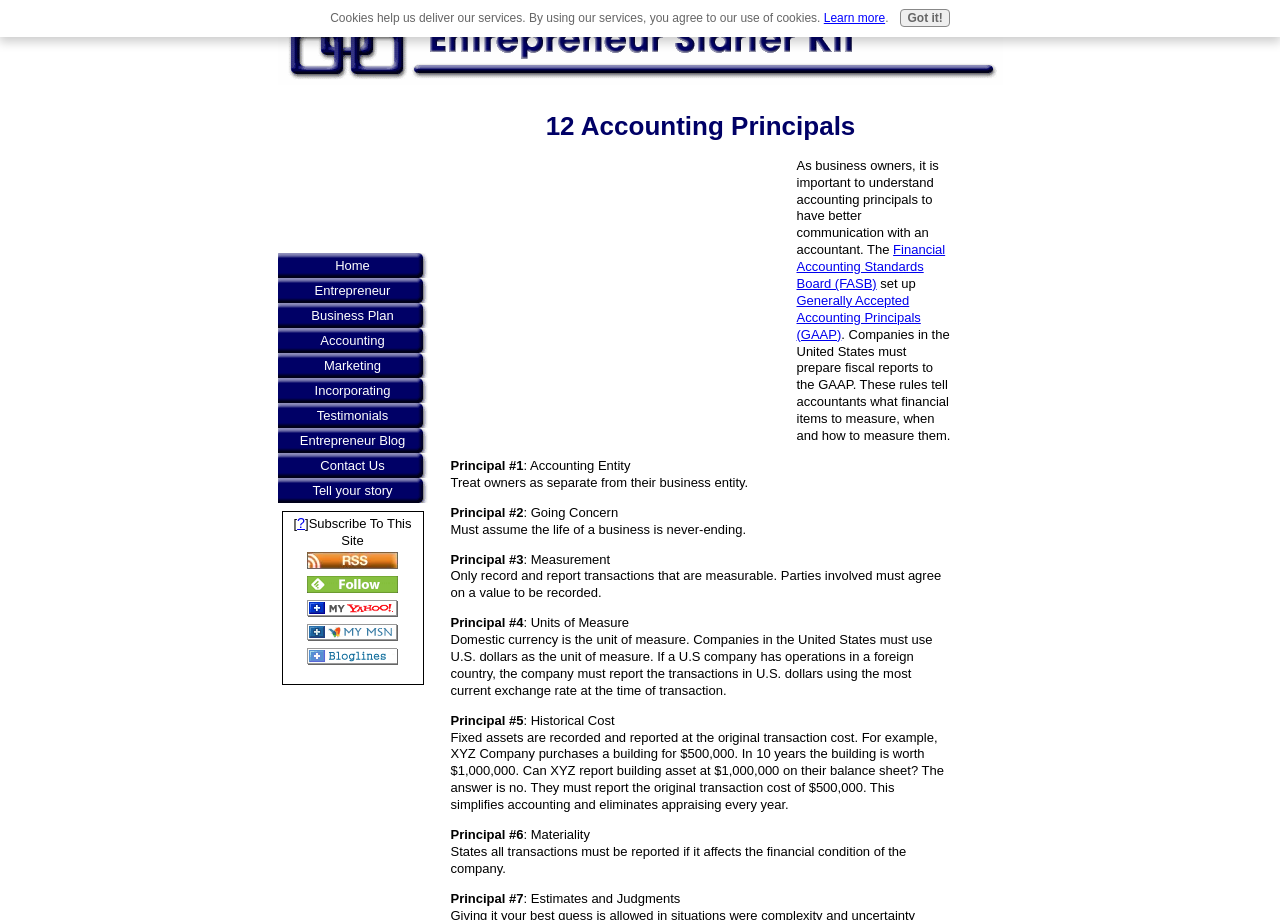Extract the primary heading text from the webpage.

12 Accounting Principals